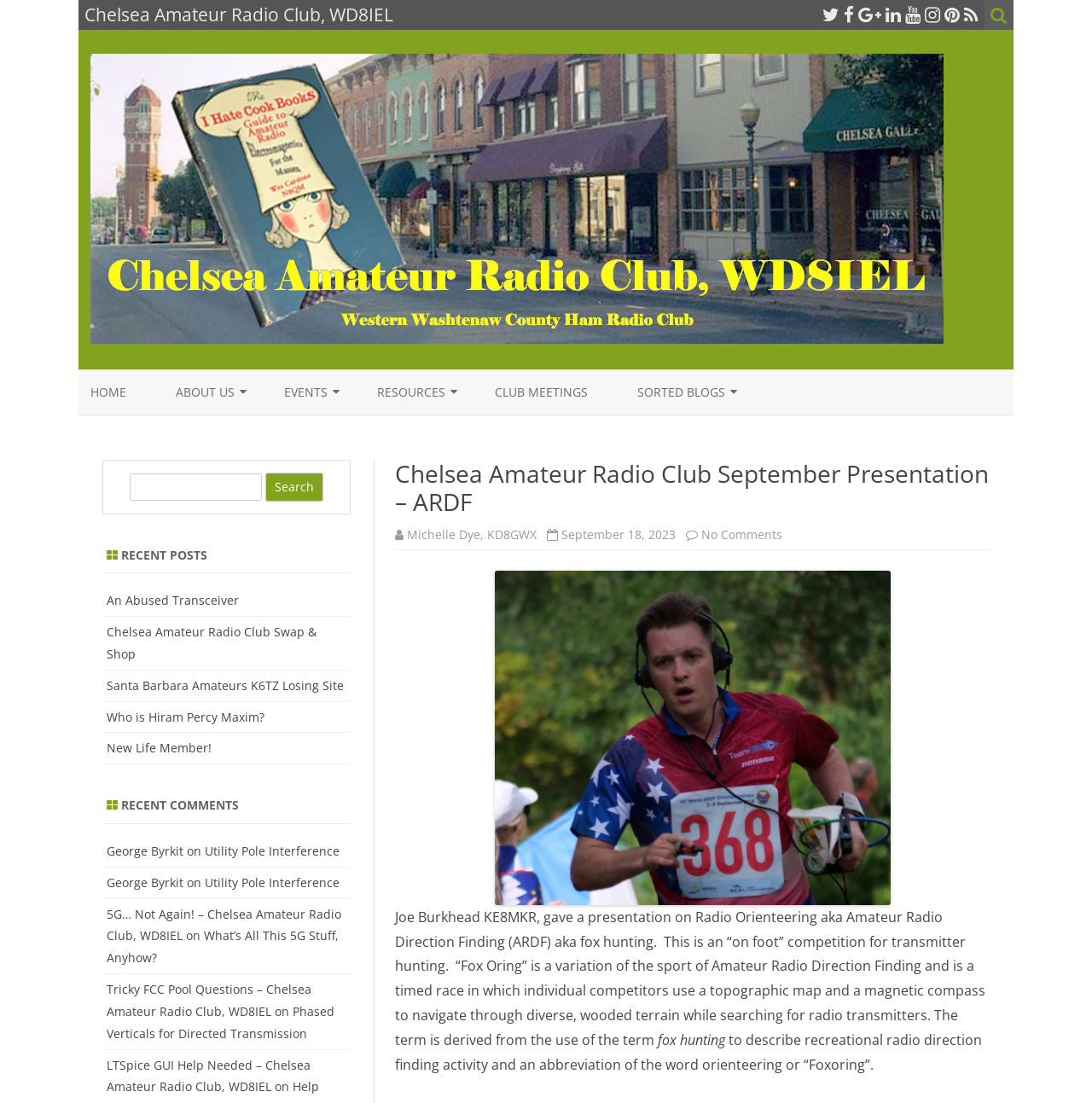Please determine the main heading text of this webpage.

Chelsea Amateur Radio Club September Presentation – ARDF